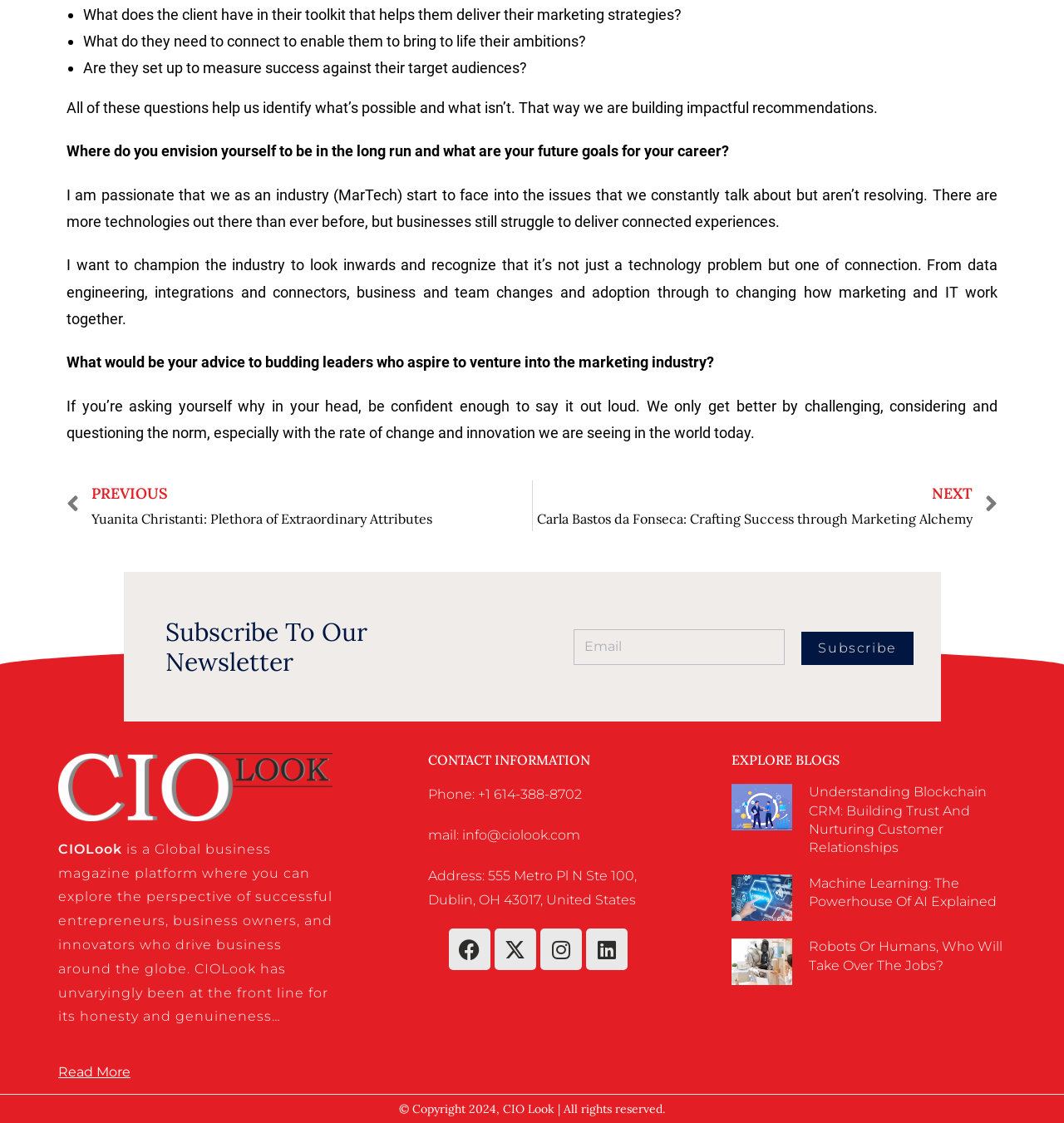What is the phone number listed in the CONTACT INFORMATION section?
Use the screenshot to answer the question with a single word or phrase.

+1 614-388-8702